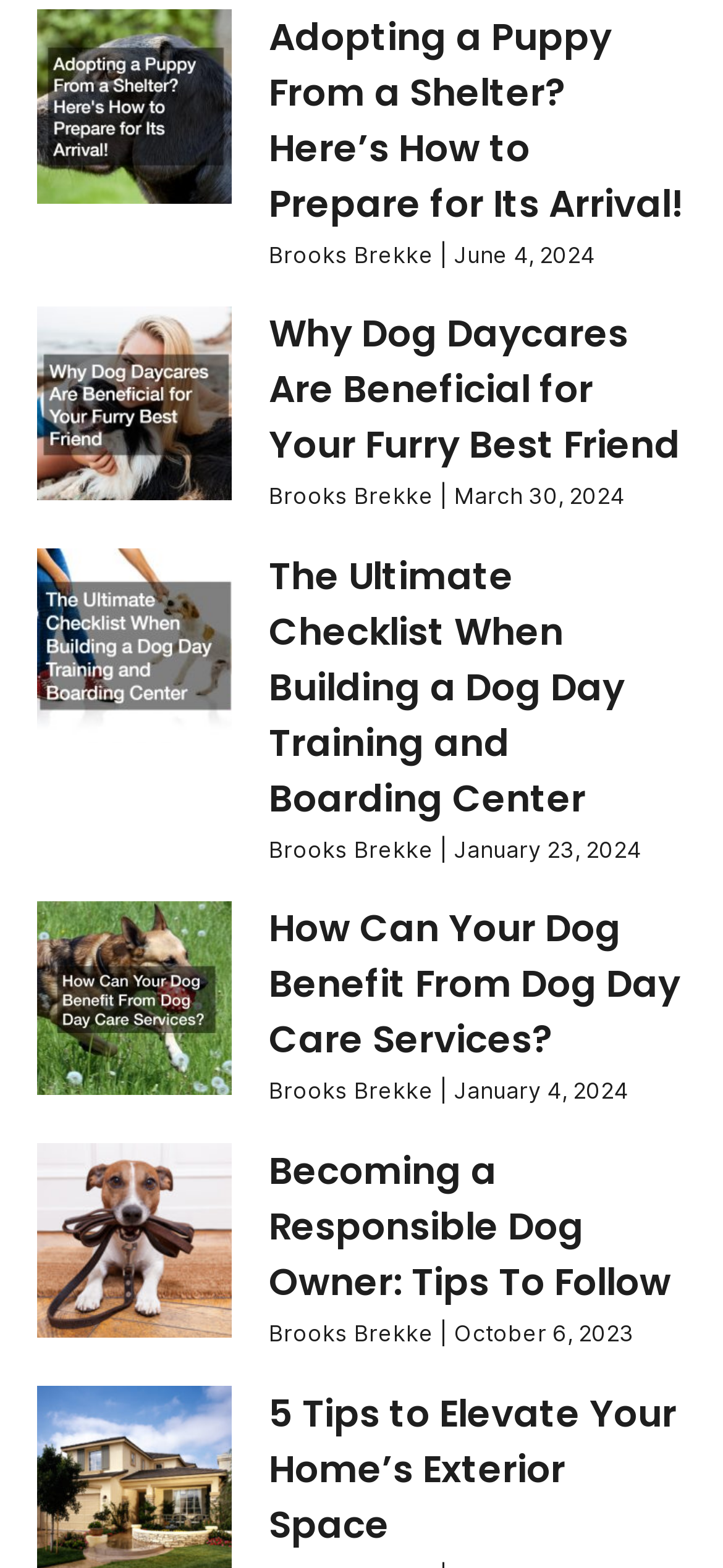Please identify the bounding box coordinates of the element that needs to be clicked to perform the following instruction: "Read the article about becoming a responsible dog owner".

[0.372, 0.73, 0.928, 0.834]